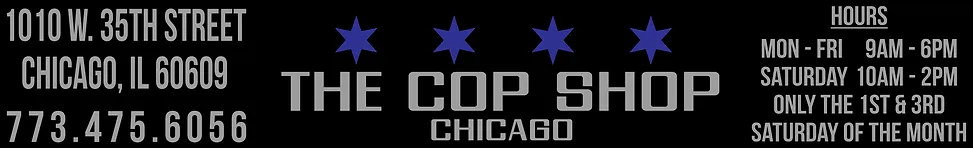How many blue stars are displayed above the shop's name?
Using the image provided, answer with just one word or phrase.

Three